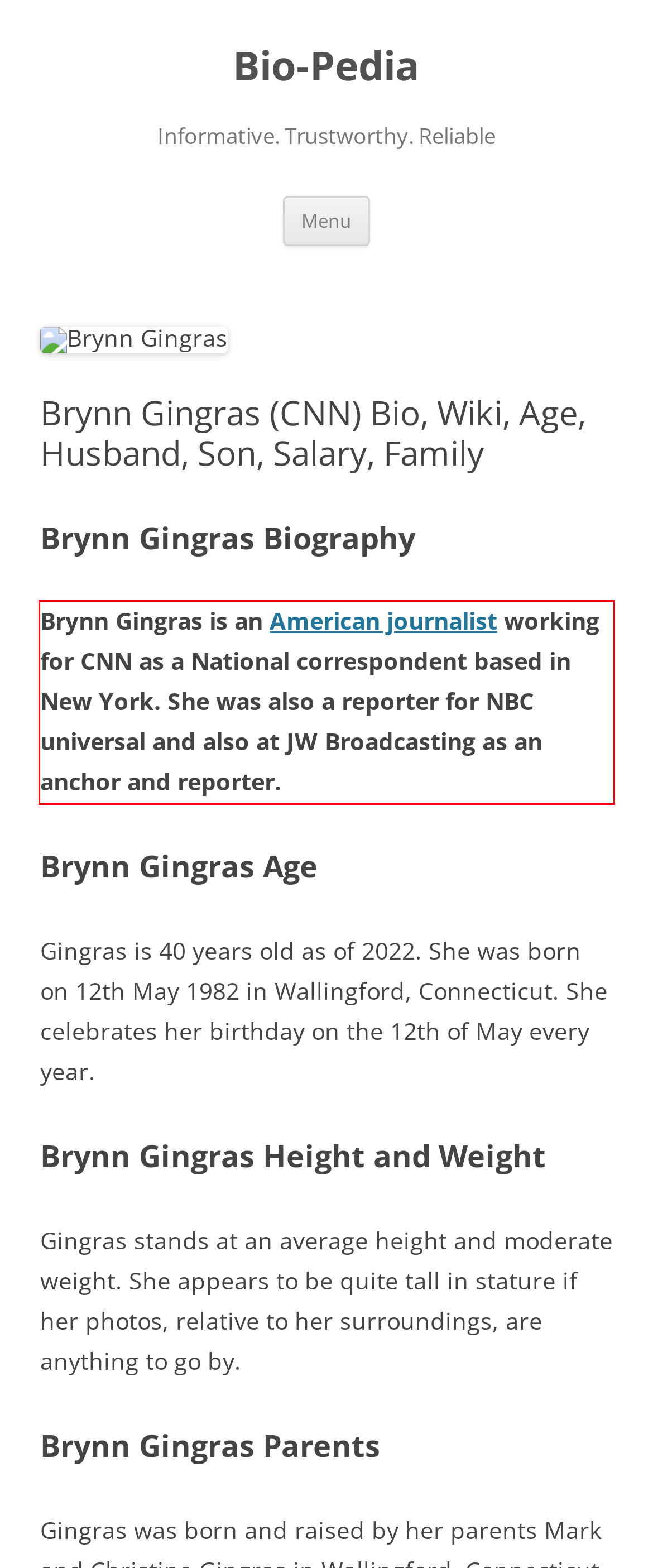Please analyze the screenshot of a webpage and extract the text content within the red bounding box using OCR.

Brynn Gingras is an American journalist working for CNN as a National correspondent based in New York. She was also a reporter for NBC universal and also at JW Broadcasting as an anchor and reporter.